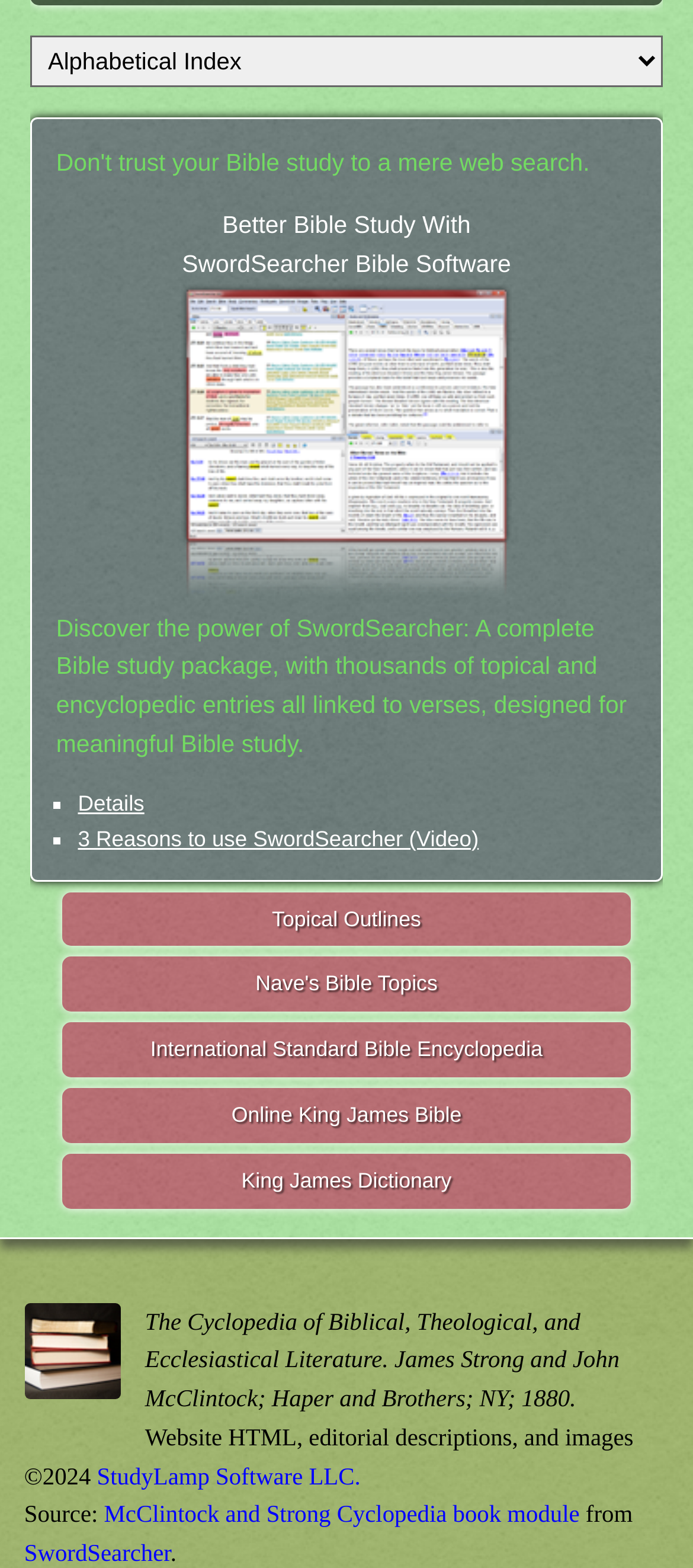Find the coordinates for the bounding box of the element with this description: "Topical Outlines".

[0.089, 0.569, 0.911, 0.604]